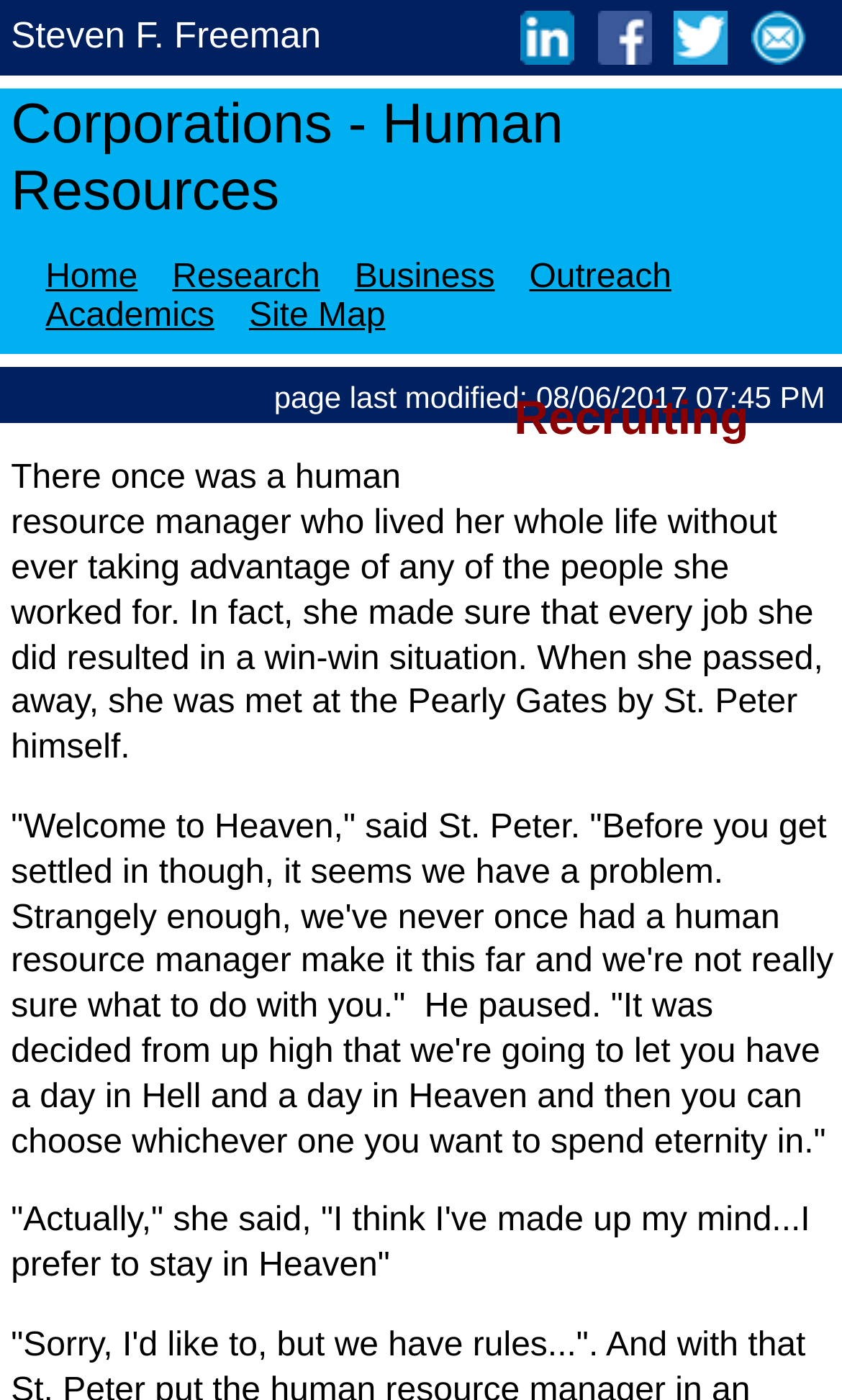What is the name of the person on this webpage?
Analyze the image and deliver a detailed answer to the question.

The name 'Steven F. Freeman' is mentioned as a heading at the top of the webpage, indicating that the webpage is about this person.